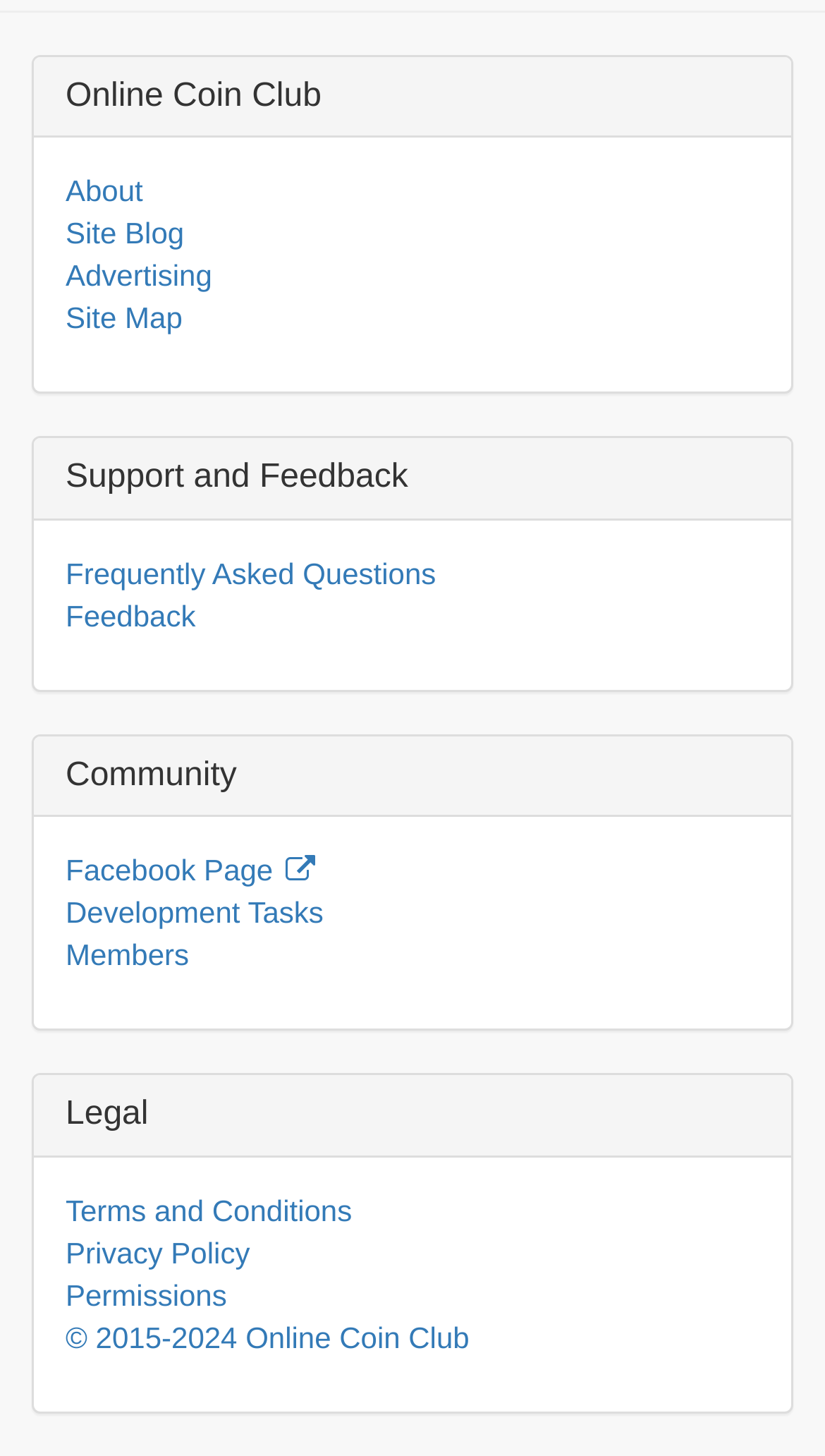Provide the bounding box coordinates of the UI element this sentence describes: "© 2015-2024 Online Coin Club".

[0.079, 0.907, 0.569, 0.93]